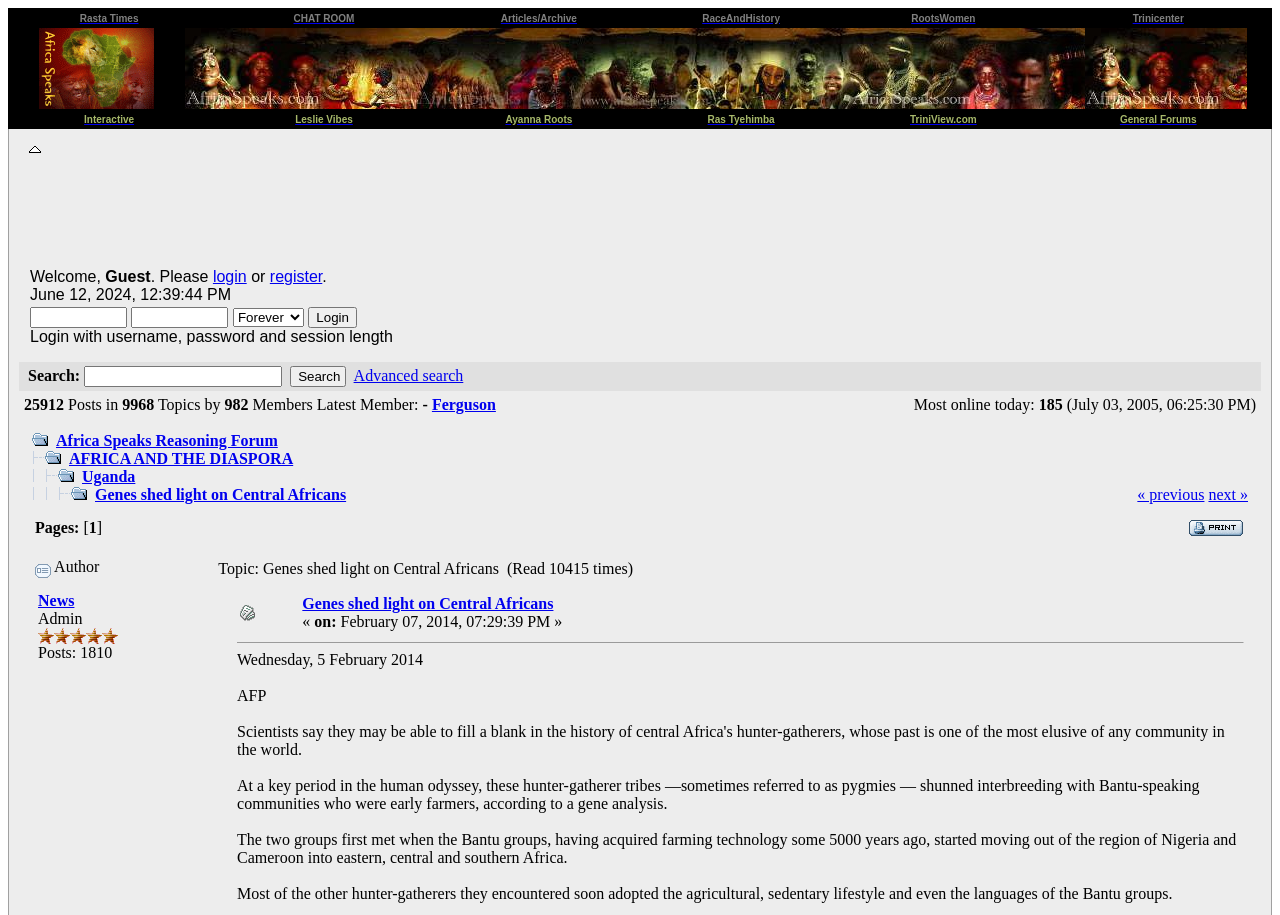What is the purpose of the search bar?
Provide a fully detailed and comprehensive answer to the question.

The search bar is located in the middle of the webpage and has a button labeled 'Search'. It allows users to search for specific content within the website.